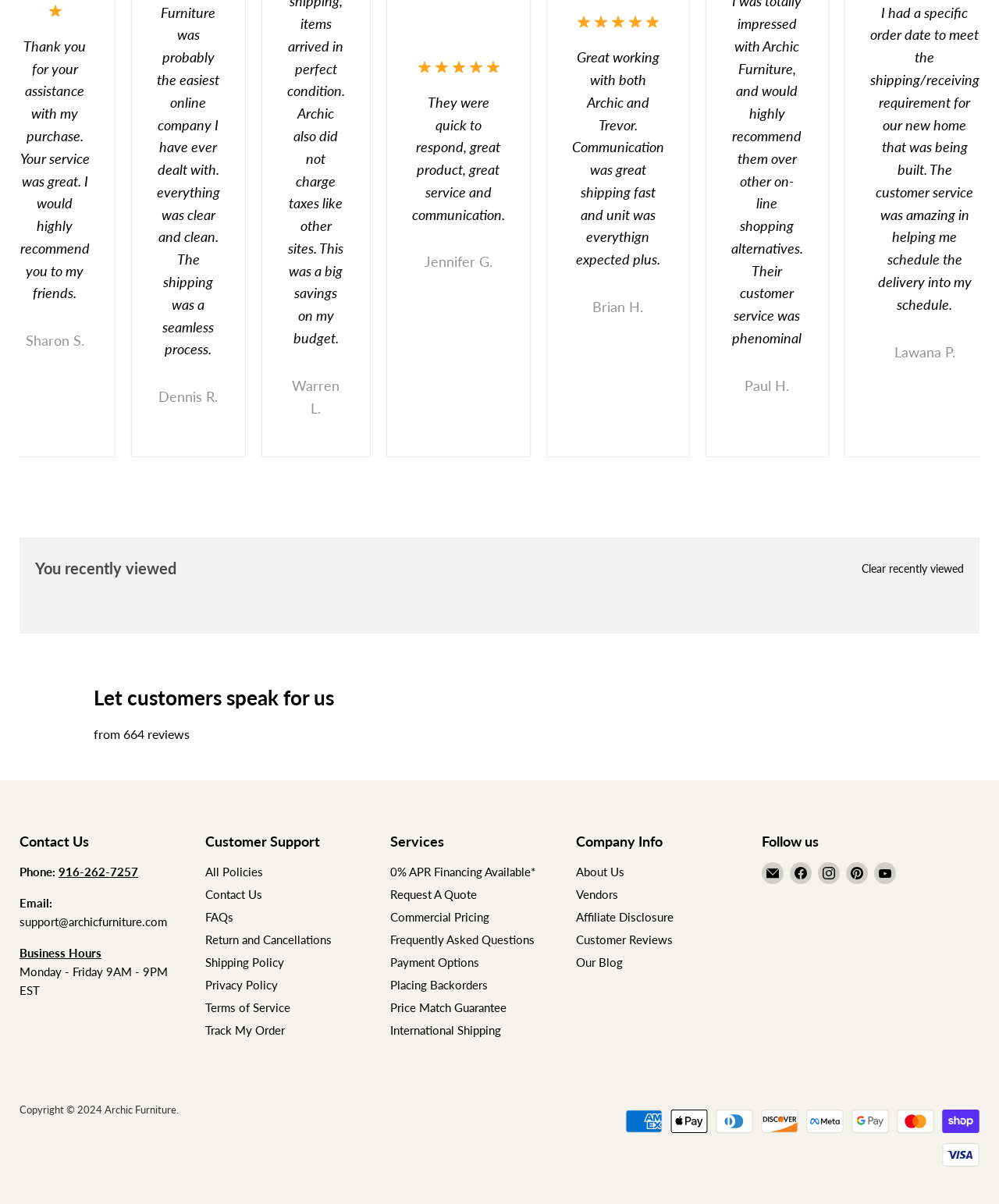Determine the bounding box coordinates of the UI element that matches the following description: "Track My Order". The coordinates should be four float numbers between 0 and 1 in the format [left, top, right, bottom].

[0.205, 0.85, 0.285, 0.861]